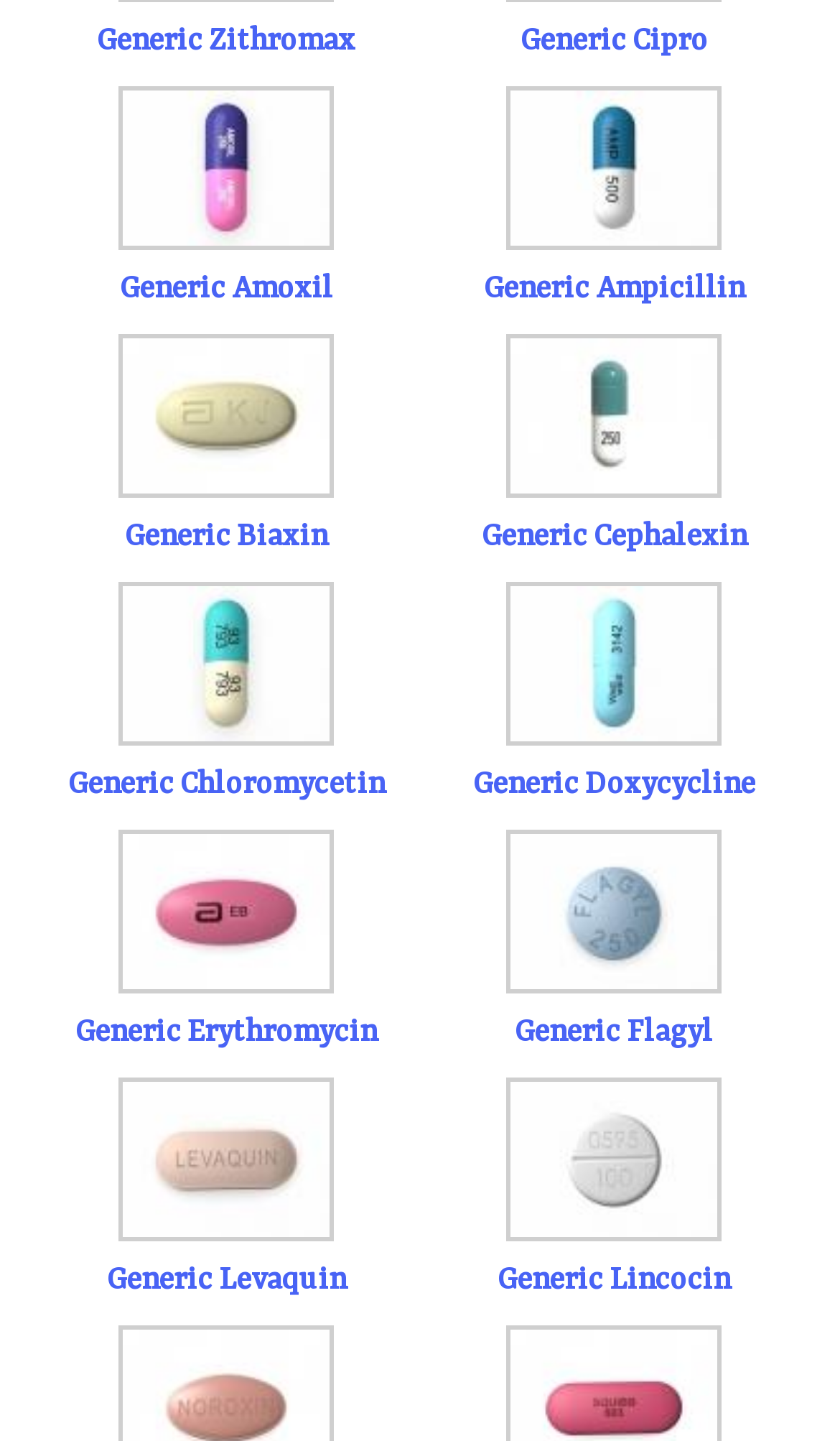Identify the coordinates of the bounding box for the element that must be clicked to accomplish the instruction: "view Generic Amoxil".

[0.142, 0.188, 0.396, 0.212]